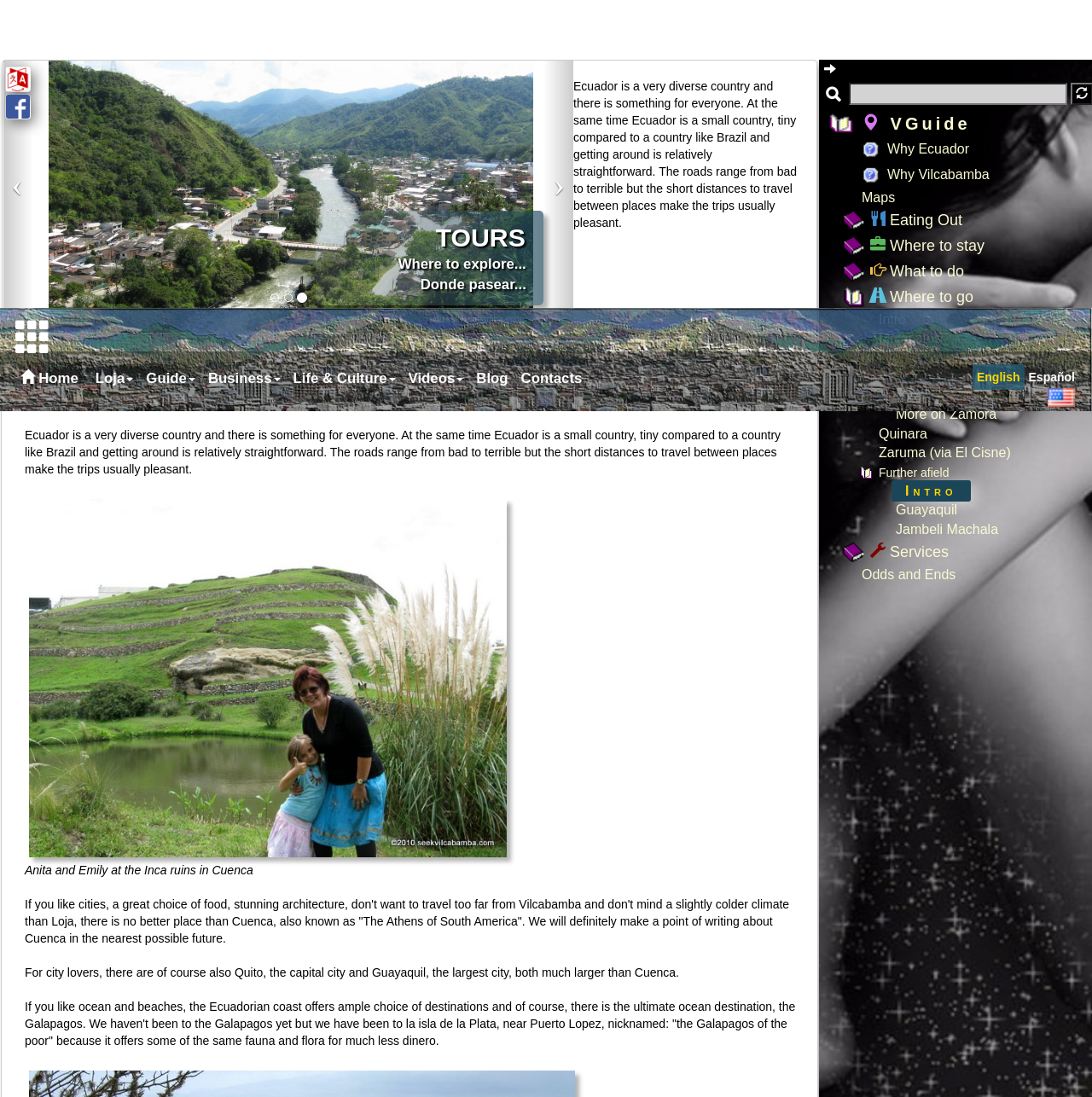Identify the bounding box coordinates of the part that should be clicked to carry out this instruction: "Read more about 'Loja'".

[0.801, 0.038, 0.829, 0.054]